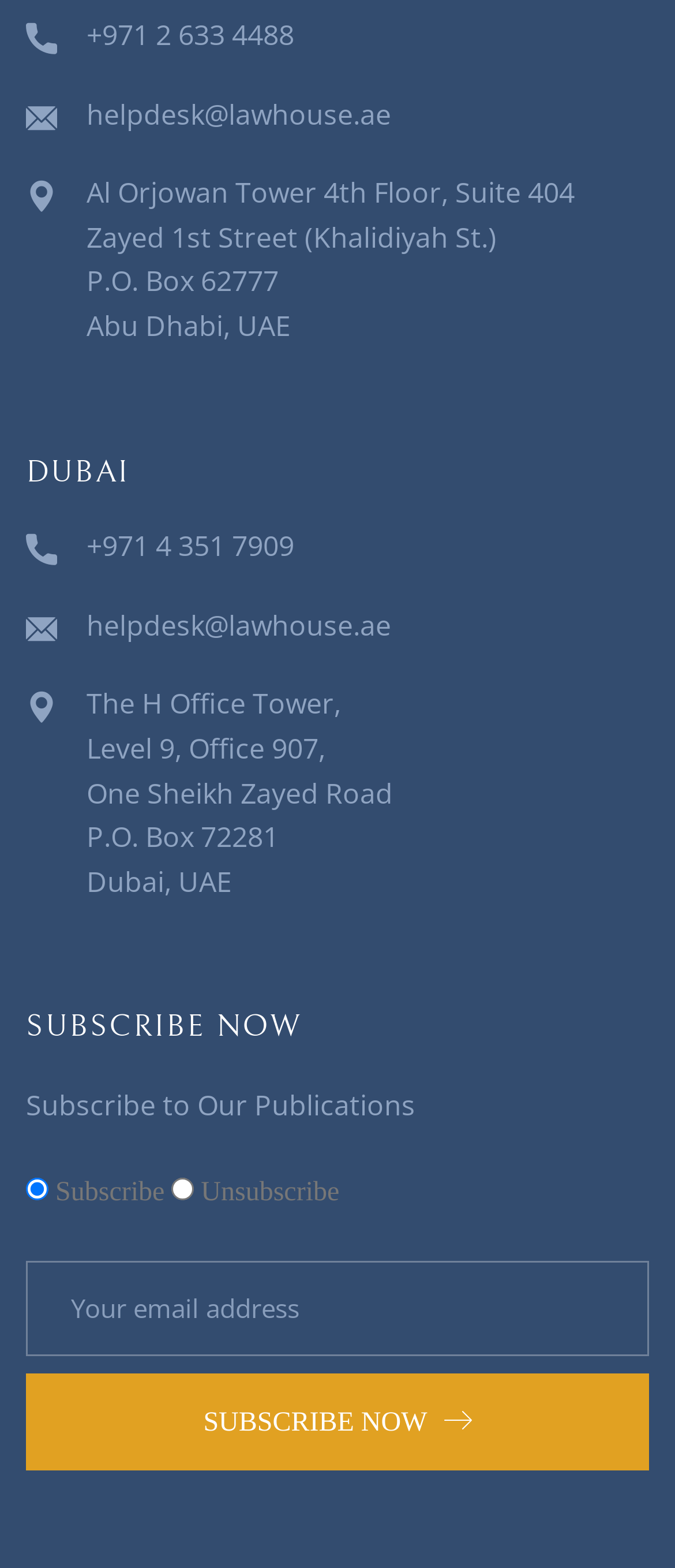Please provide the bounding box coordinates for the element that needs to be clicked to perform the instruction: "Email helpdesk". The coordinates must consist of four float numbers between 0 and 1, formatted as [left, top, right, bottom].

[0.128, 0.06, 0.579, 0.085]